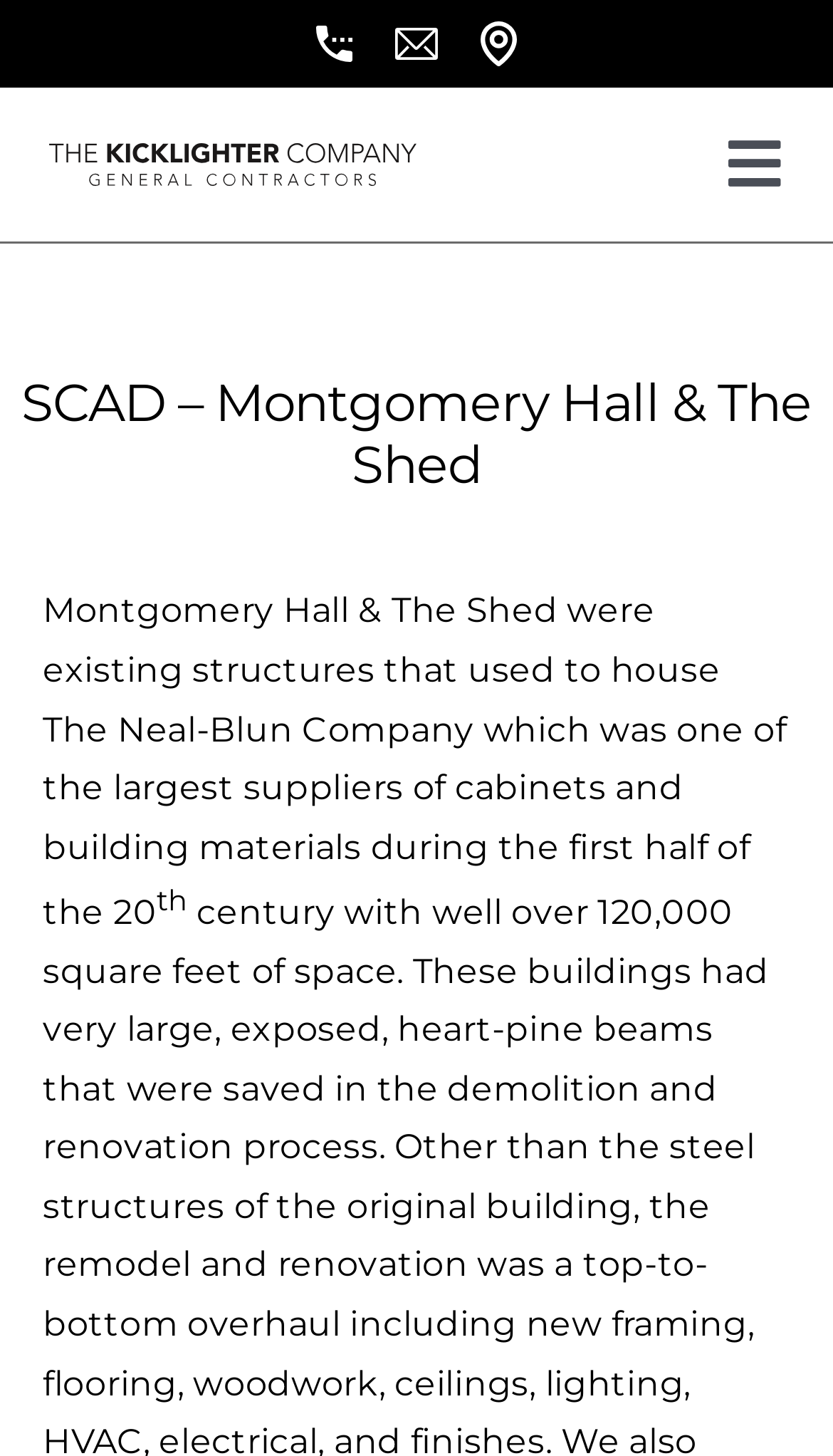Respond with a single word or phrase to the following question: What was Montgomery Hall & The Shed used for?

housing The Neal-Blun Company